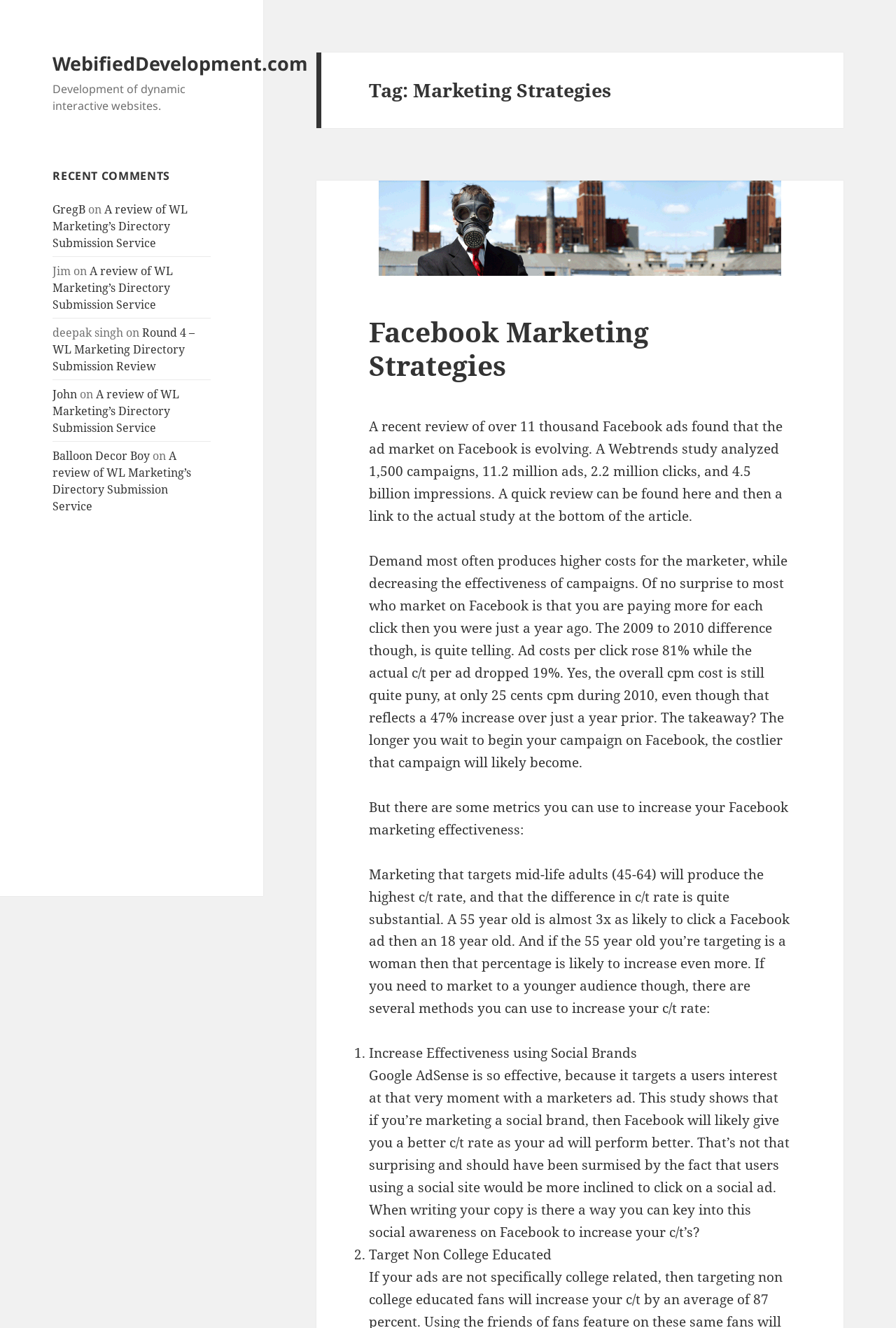Describe all the significant parts and information present on the webpage.

The webpage is about marketing strategies, specifically focusing on Facebook marketing strategies. At the top, there is a link to "WebifiedDevelopment.com" and a brief description of the website, "Development of dynamic interactive websites." 

Below this, there is a section titled "RECENT COMMENTS" with a navigation menu containing links to recent comments from users such as GregB, Jim, deepak singh, John, and Balloon Decor Boy. Each comment is accompanied by a link to the original article.

To the right of the recent comments section, there is a header section with a heading "Tag: Marketing Strategies". Below this, there is a link to "Facebook Marketing Strategies" which is currently hidden. 

Underneath the header section, there is an article about Facebook marketing strategies. The article discusses the evolution of the ad market on Facebook, citing a study that analyzed 1,500 campaigns, 11.2 million ads, 2.2 million clicks, and 4.5 billion impressions. The article highlights the increasing costs of advertising on Facebook, with ad costs per click rising 81% from 2009 to 2010. 

The article then provides tips on how to increase the effectiveness of Facebook marketing campaigns, including targeting mid-life adults (45-64) who produce the highest click-through rate, and using social brands to increase effectiveness. The article also suggests targeting non-college educated individuals to improve click-through rates.